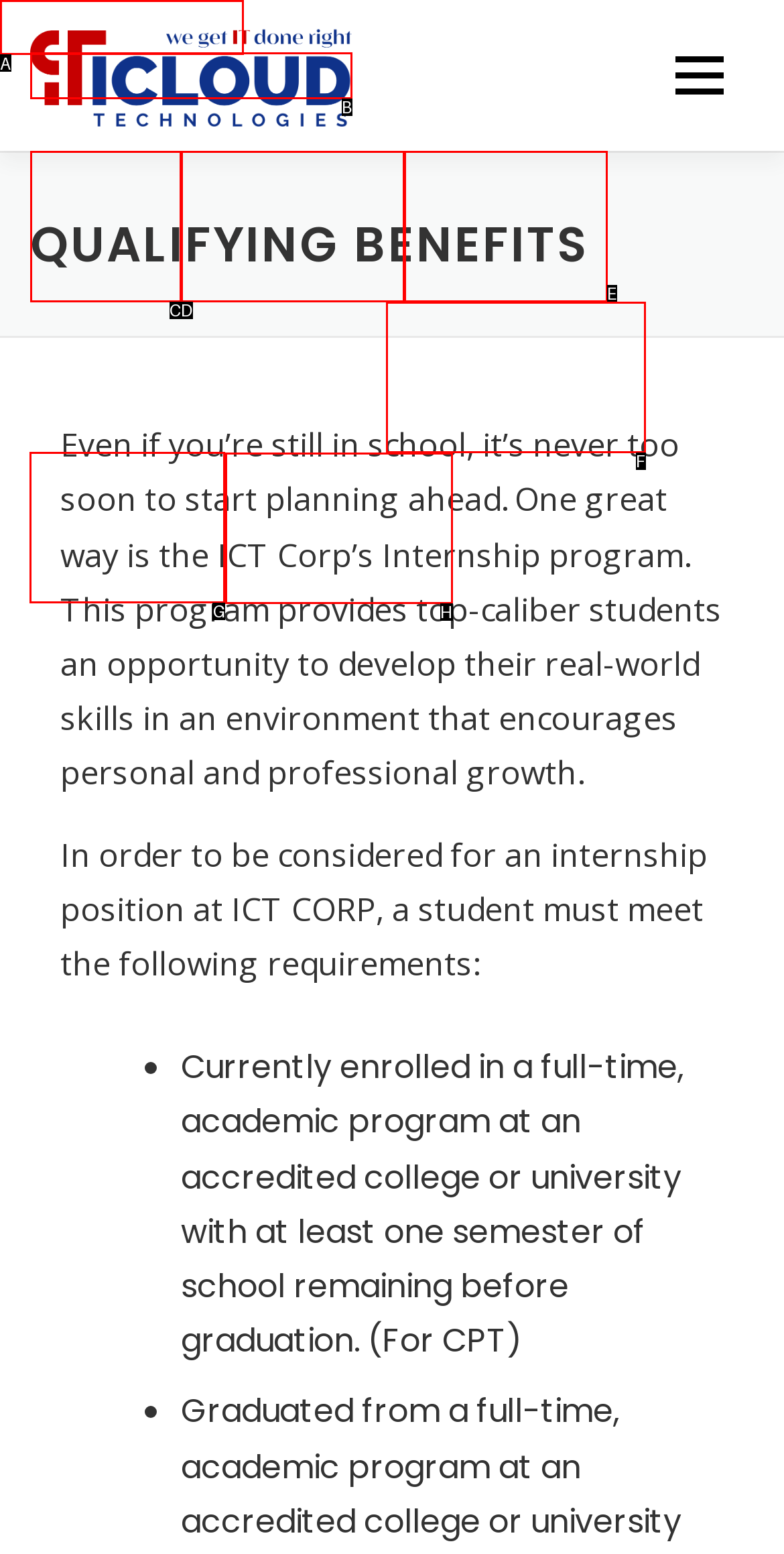Decide which UI element to click to accomplish the task: check careers
Respond with the corresponding option letter.

G